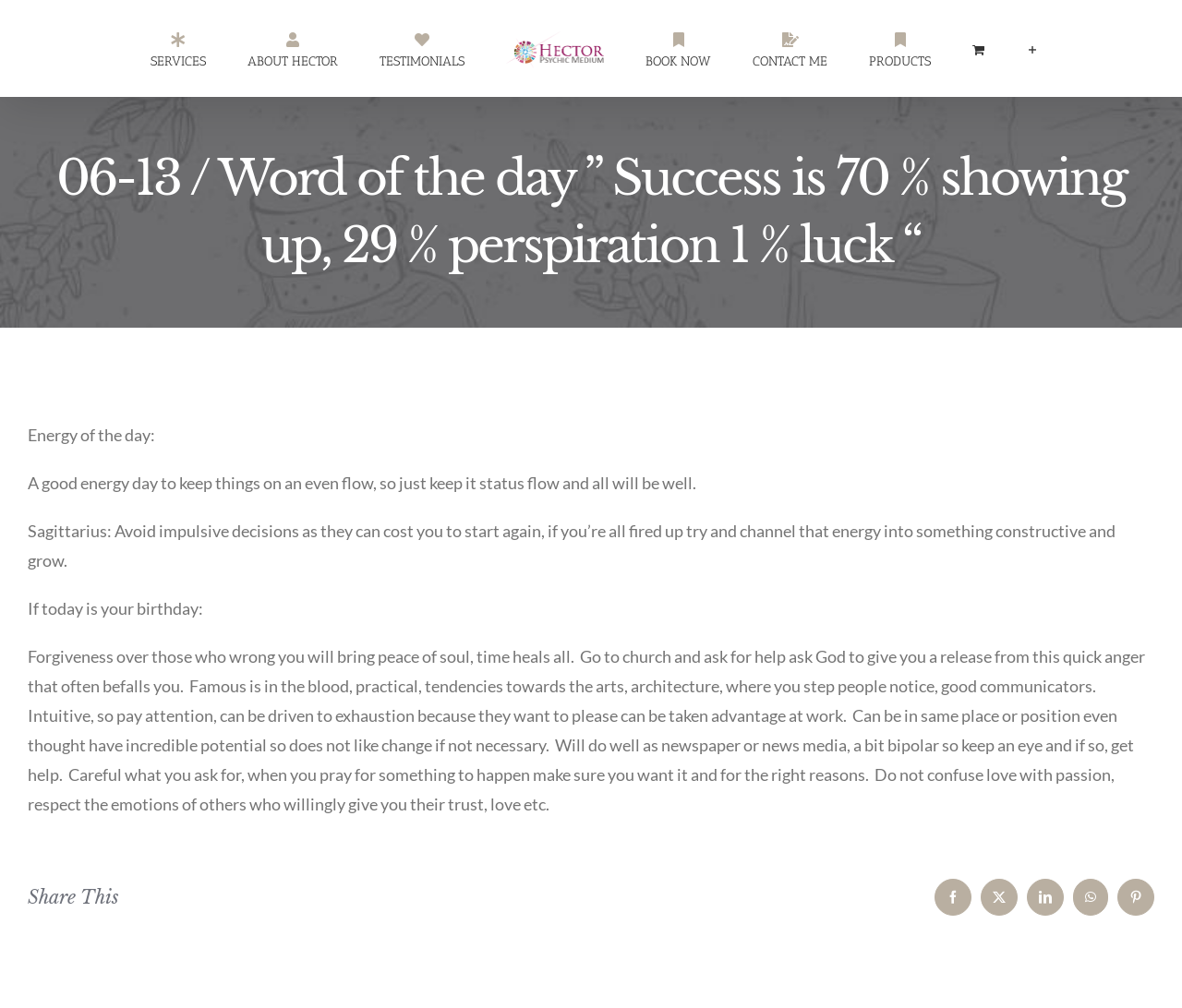Please identify the bounding box coordinates for the region that you need to click to follow this instruction: "Book an appointment".

[0.546, 0.01, 0.602, 0.087]